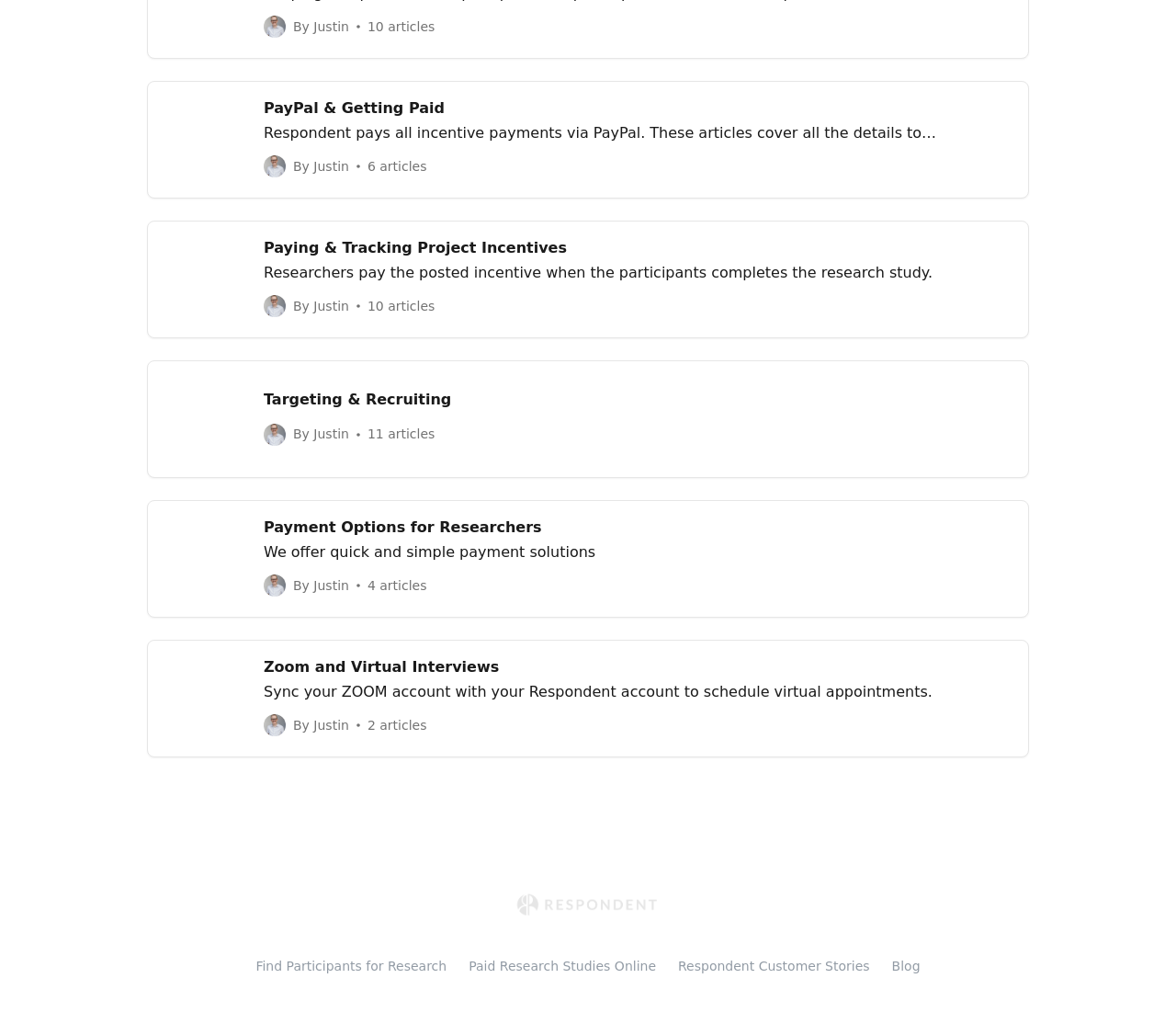Analyze the image and deliver a detailed answer to the question: What is the topic of the article with the most articles?

I looked at the links on the page and found that the topic 'Targeting & Recruiting' has the most articles, which is 11 articles. This is indicated by the text '11 articles' next to the topic title.